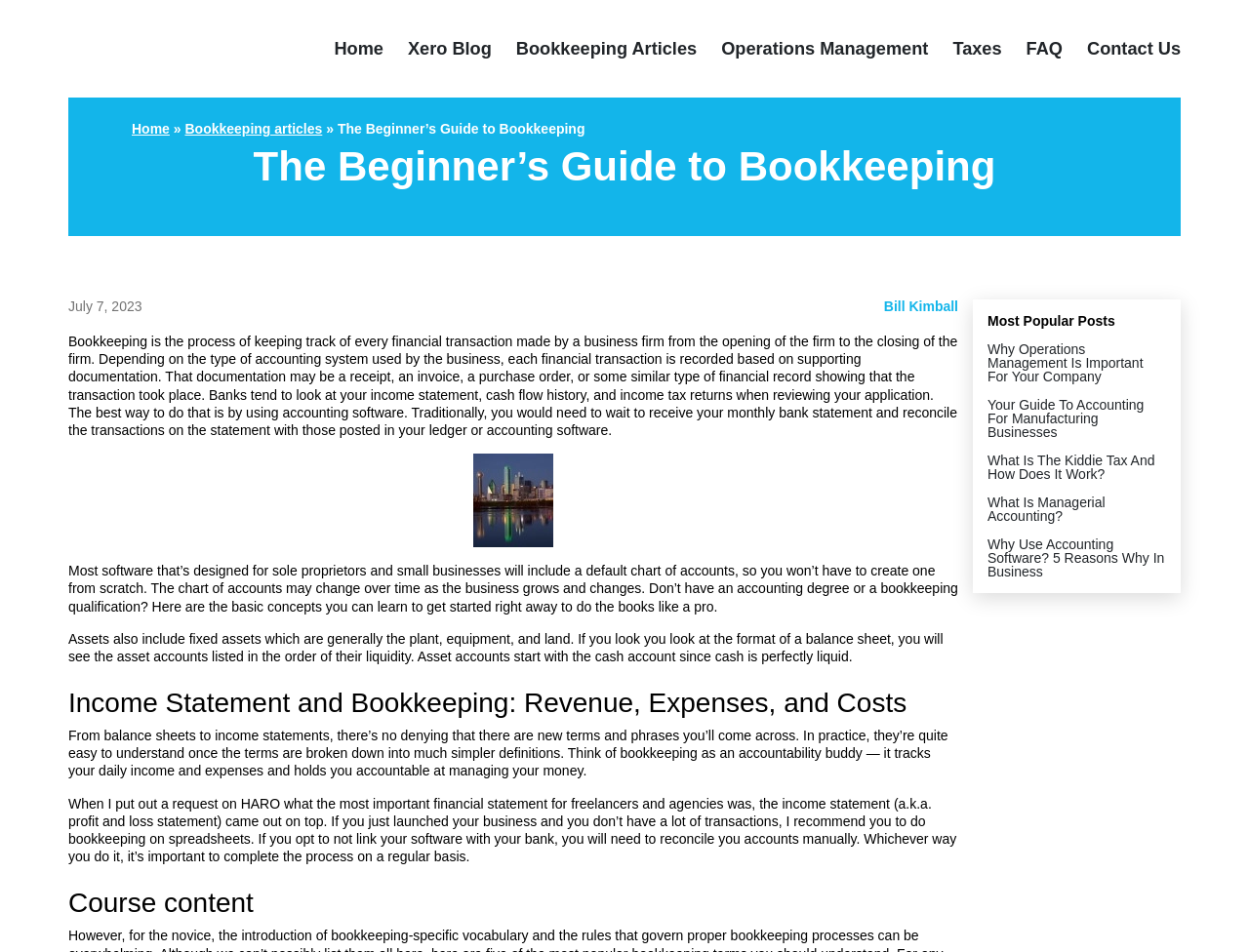Predict the bounding box of the UI element that fits this description: "Bookkeeping Articles".

[0.413, 0.041, 0.558, 0.061]